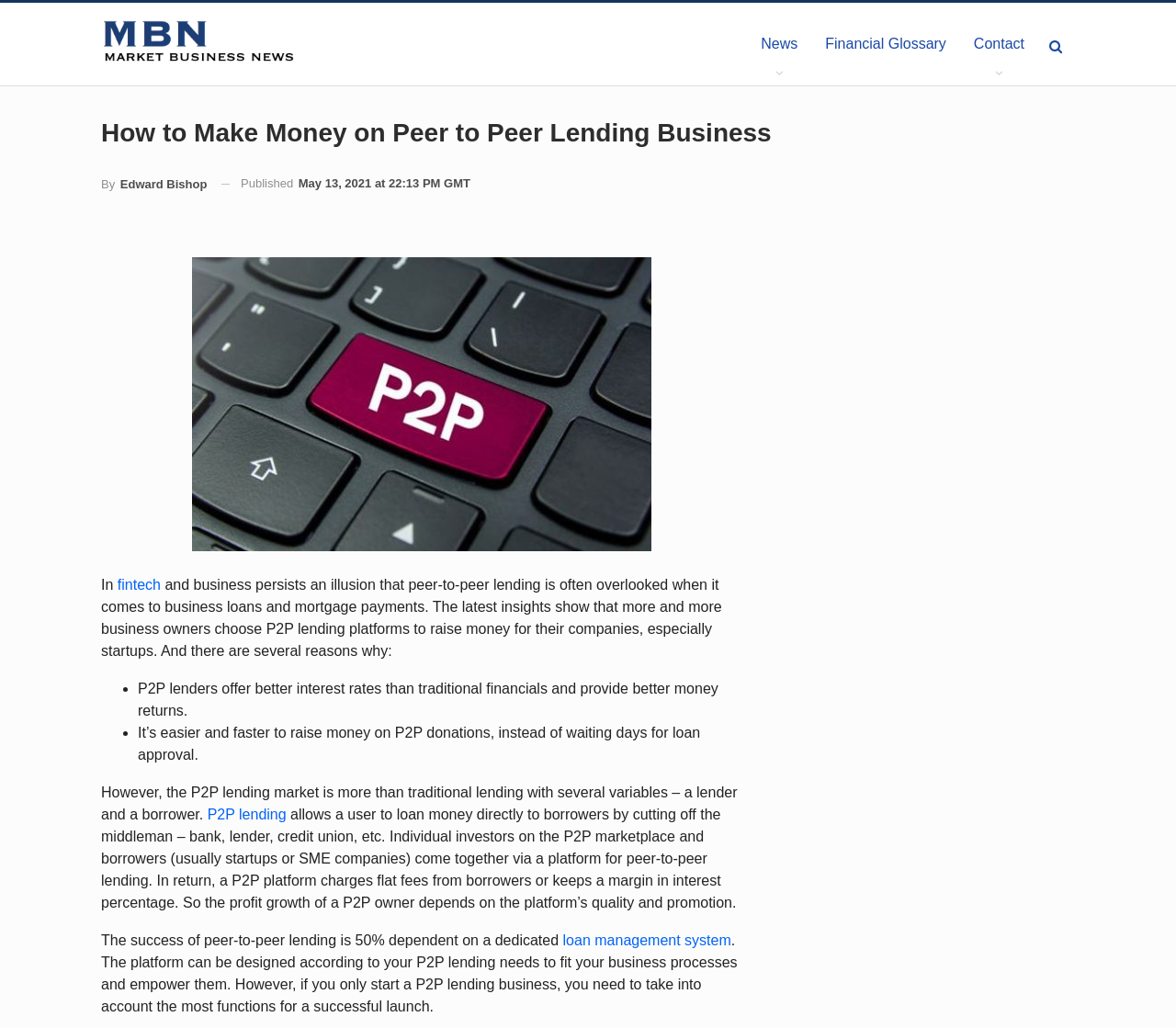Locate the bounding box coordinates of the element that needs to be clicked to carry out the instruction: "Learn more about P2P lending". The coordinates should be given as four float numbers ranging from 0 to 1, i.e., [left, top, right, bottom].

[0.176, 0.784, 0.243, 0.799]